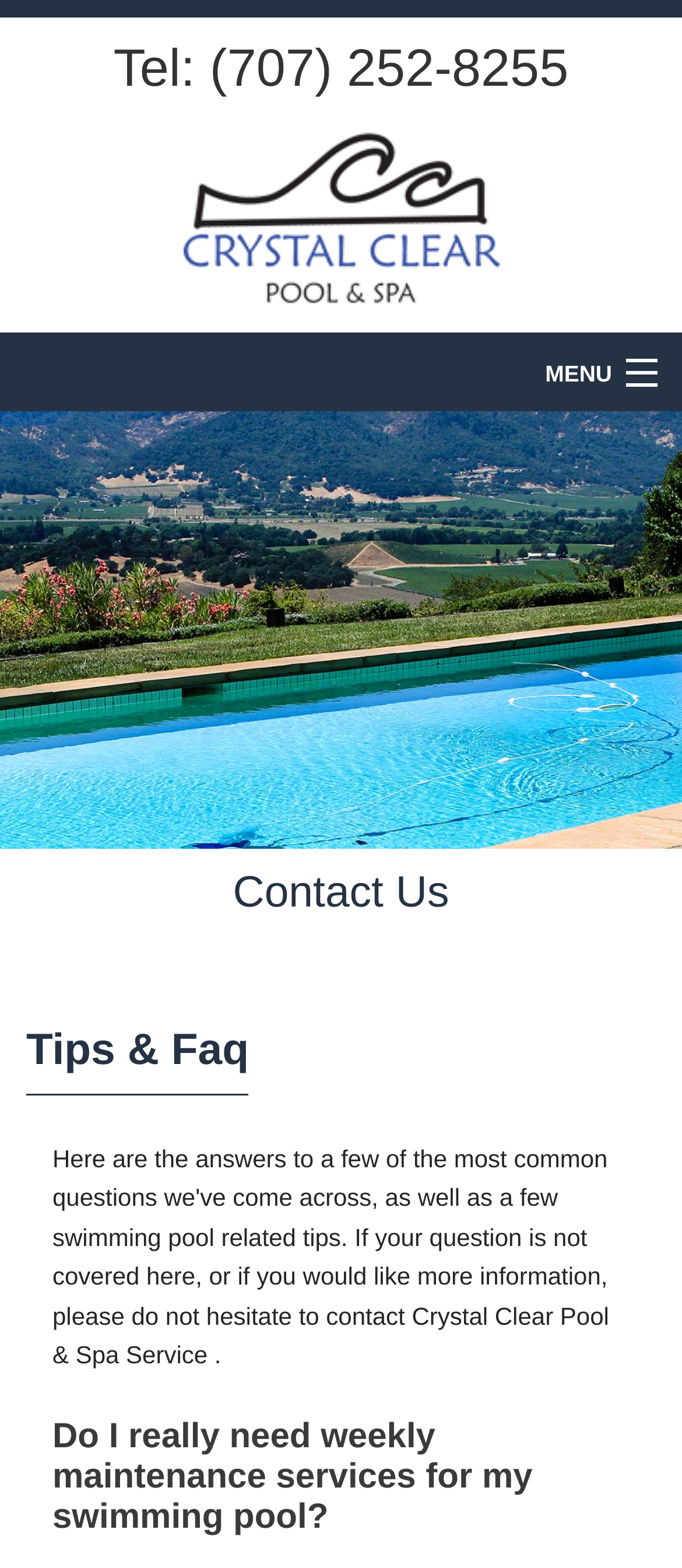What is the headline of the webpage?

Tips & Faq